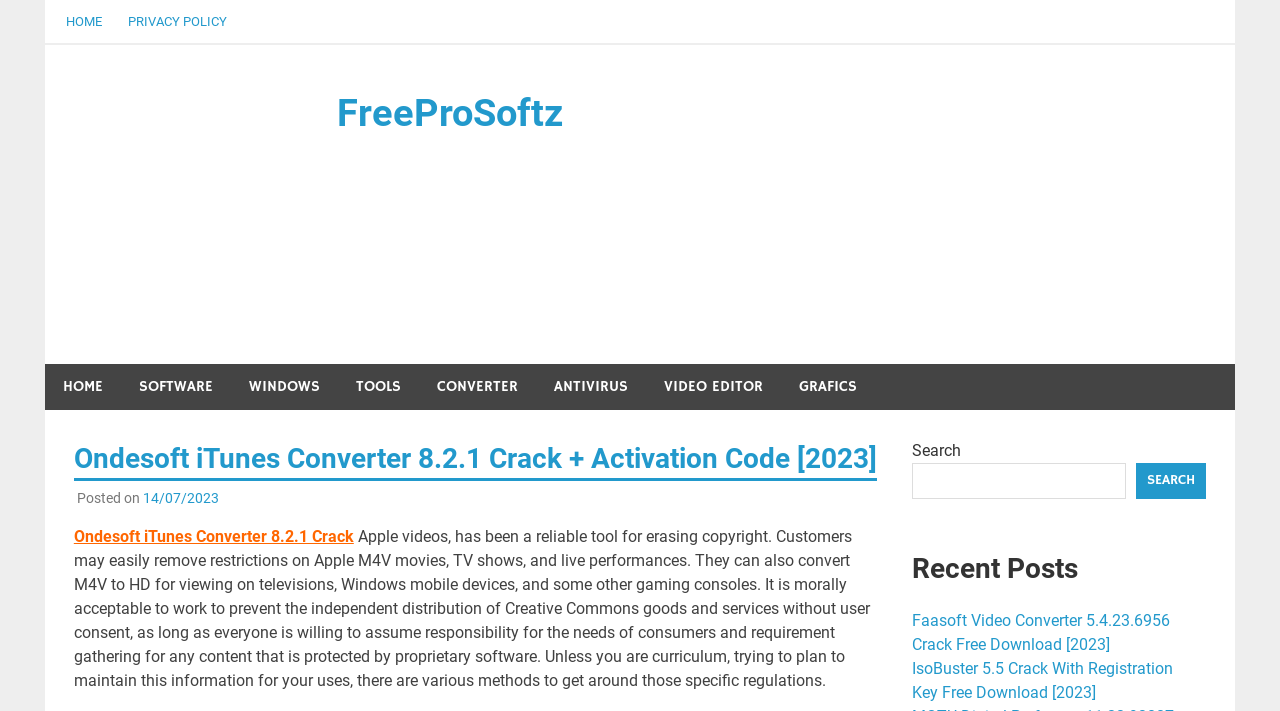What is the purpose of the software?
Based on the content of the image, thoroughly explain and answer the question.

I determined the answer by reading the text 'Apple videos, has been a reliable tool for erasing copyright. Customers may easily remove restrictions...' which explains the purpose of the software.